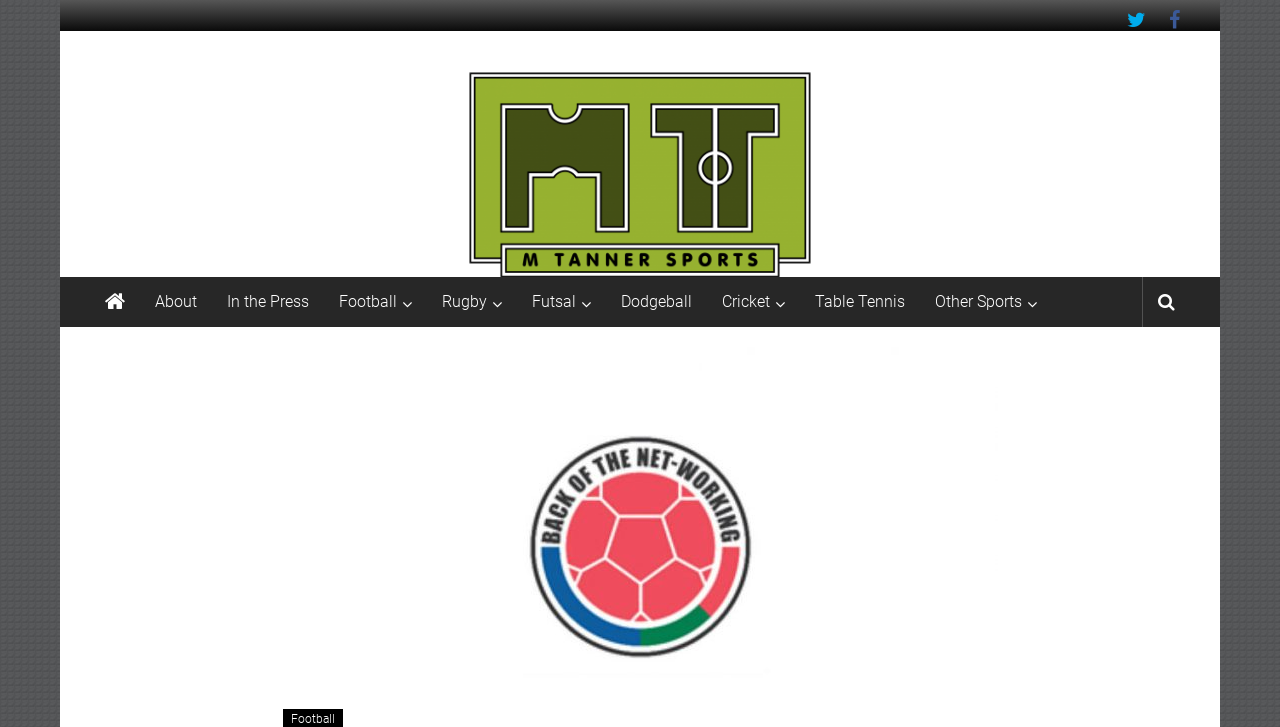Please give a concise answer to this question using a single word or phrase: 
What types of sports are featured on the website?

Football, Rugby, Futsal, etc.